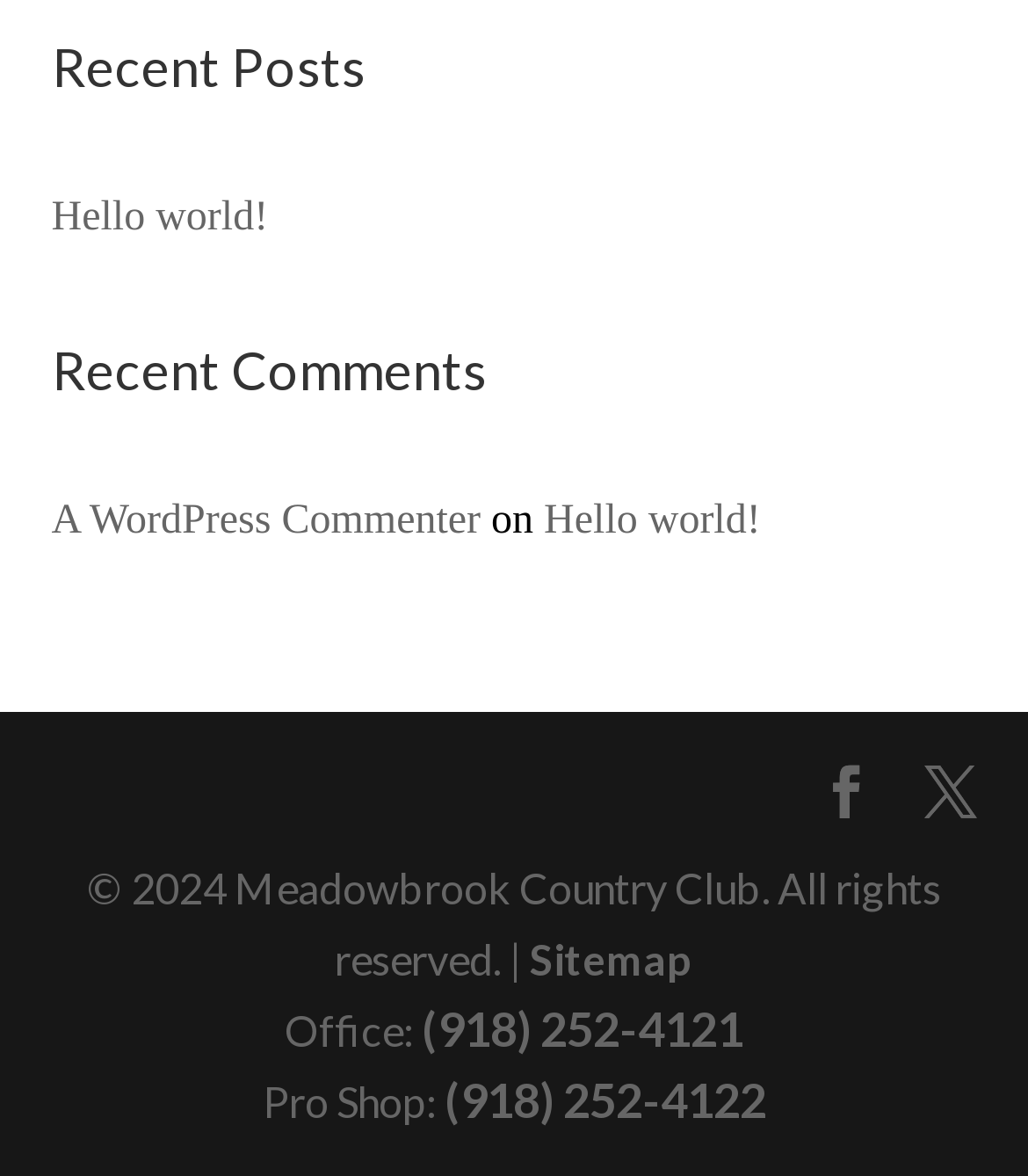Please find the bounding box coordinates of the element that you should click to achieve the following instruction: "visit the sitemap". The coordinates should be presented as four float numbers between 0 and 1: [left, top, right, bottom].

[0.515, 0.794, 0.674, 0.836]